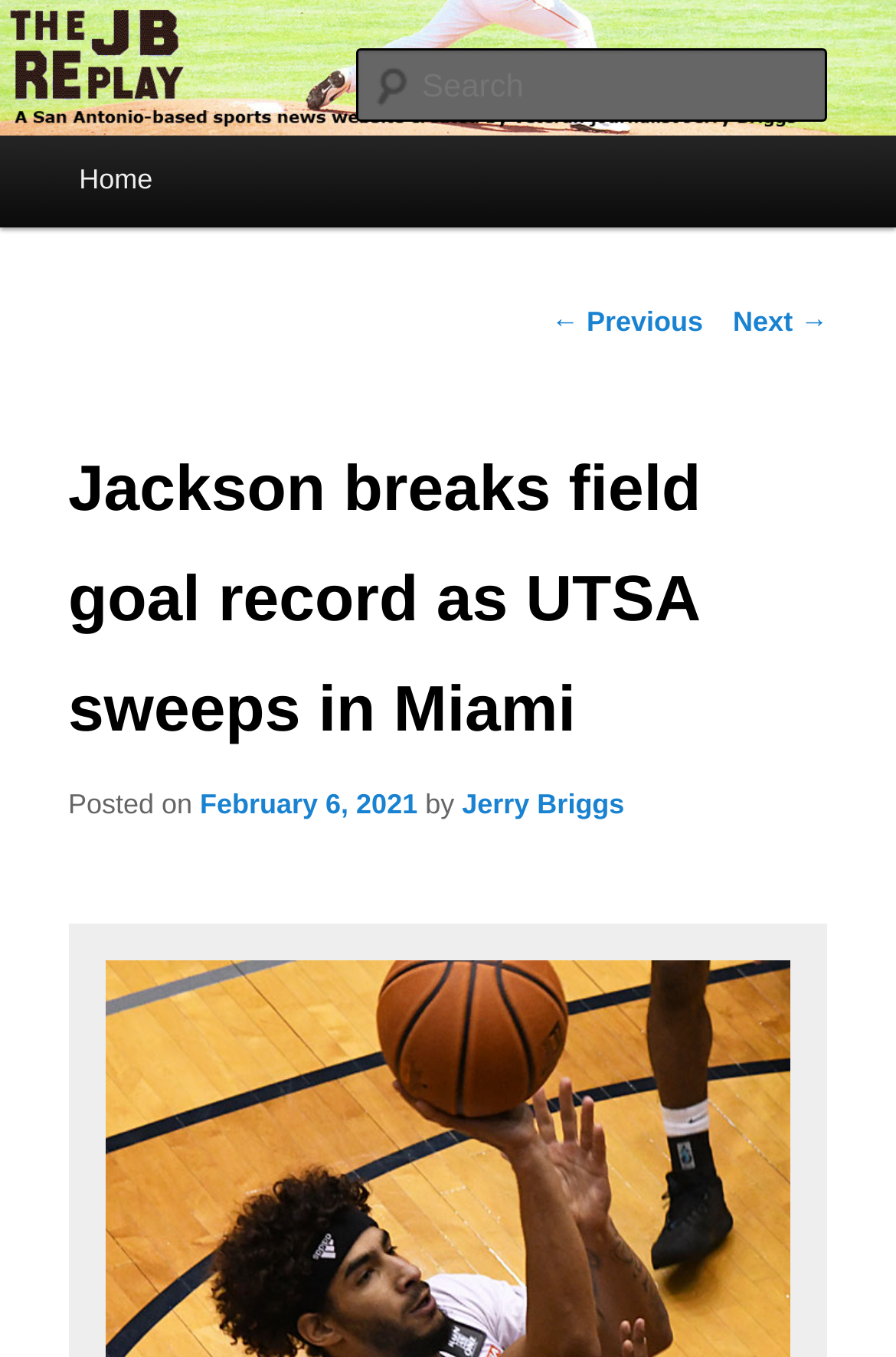Find the bounding box coordinates for the element that must be clicked to complete the instruction: "Visit Jerry Briggs' page". The coordinates should be four float numbers between 0 and 1, indicated as [left, top, right, bottom].

[0.516, 0.581, 0.697, 0.605]